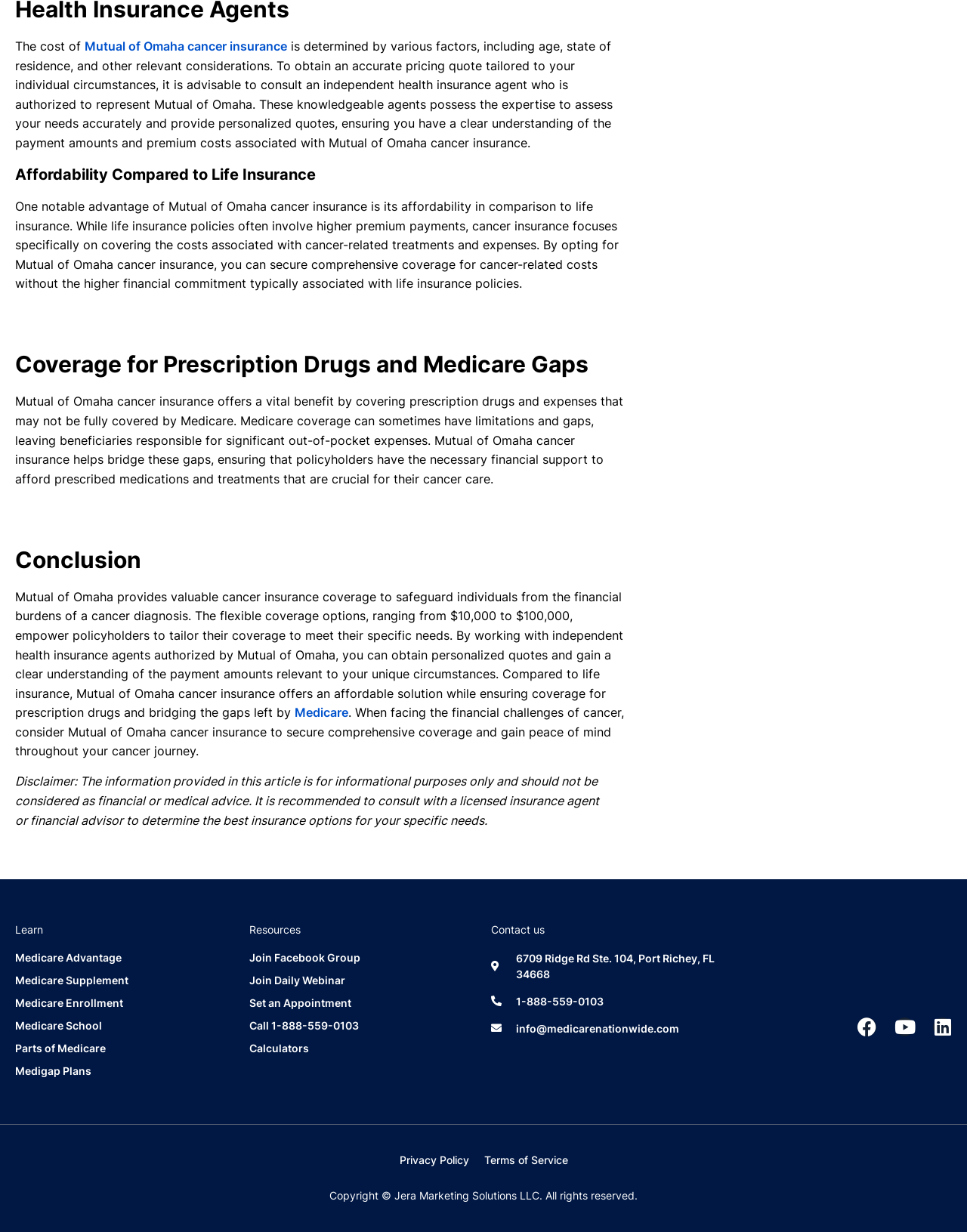Show the bounding box coordinates of the region that should be clicked to follow the instruction: "Click the 'arizona-phoenix-personals review' link."

None